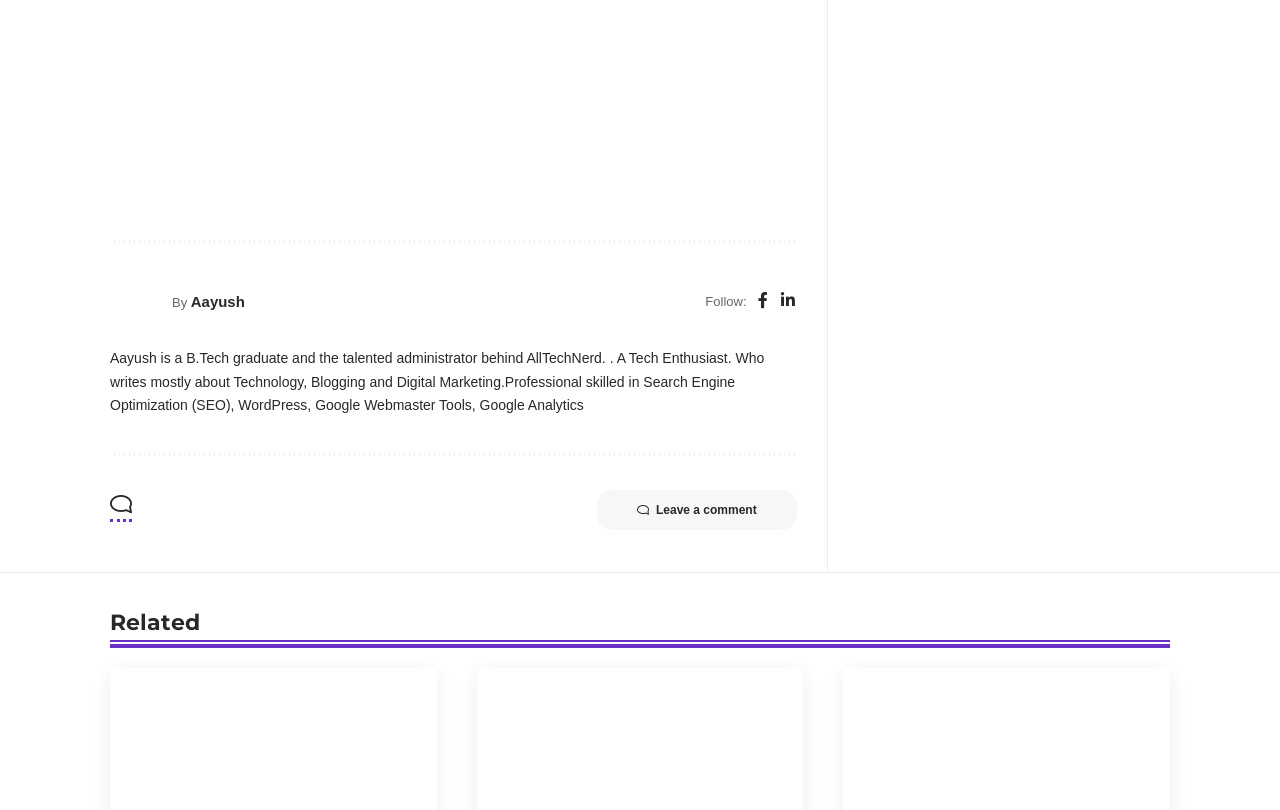Kindly provide the bounding box coordinates of the section you need to click on to fulfill the given instruction: "View related content".

[0.086, 0.755, 0.156, 0.782]